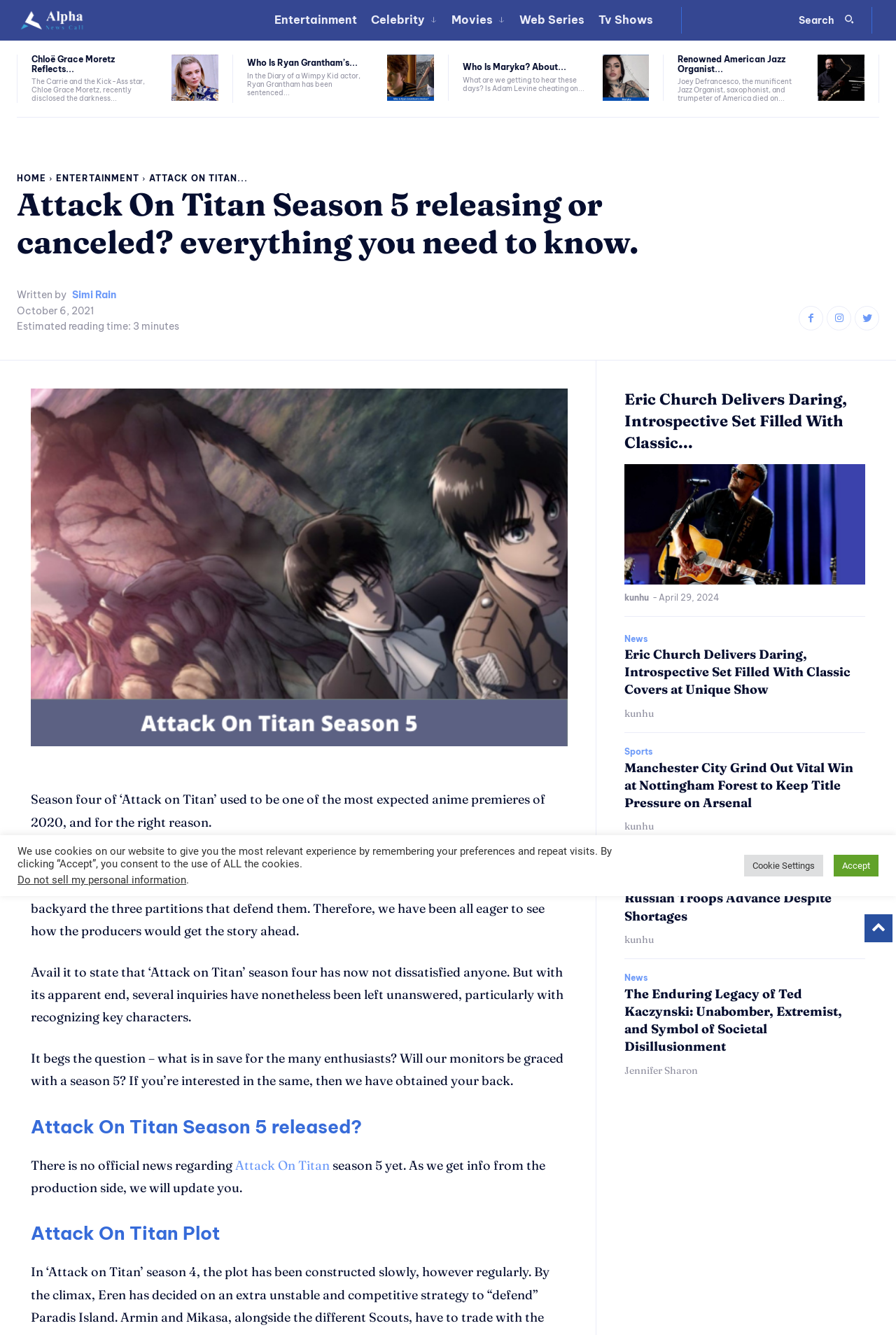Show me the bounding box coordinates of the clickable region to achieve the task as per the instruction: "Read the news about Attack On Titan Season 5".

[0.166, 0.13, 0.277, 0.138]